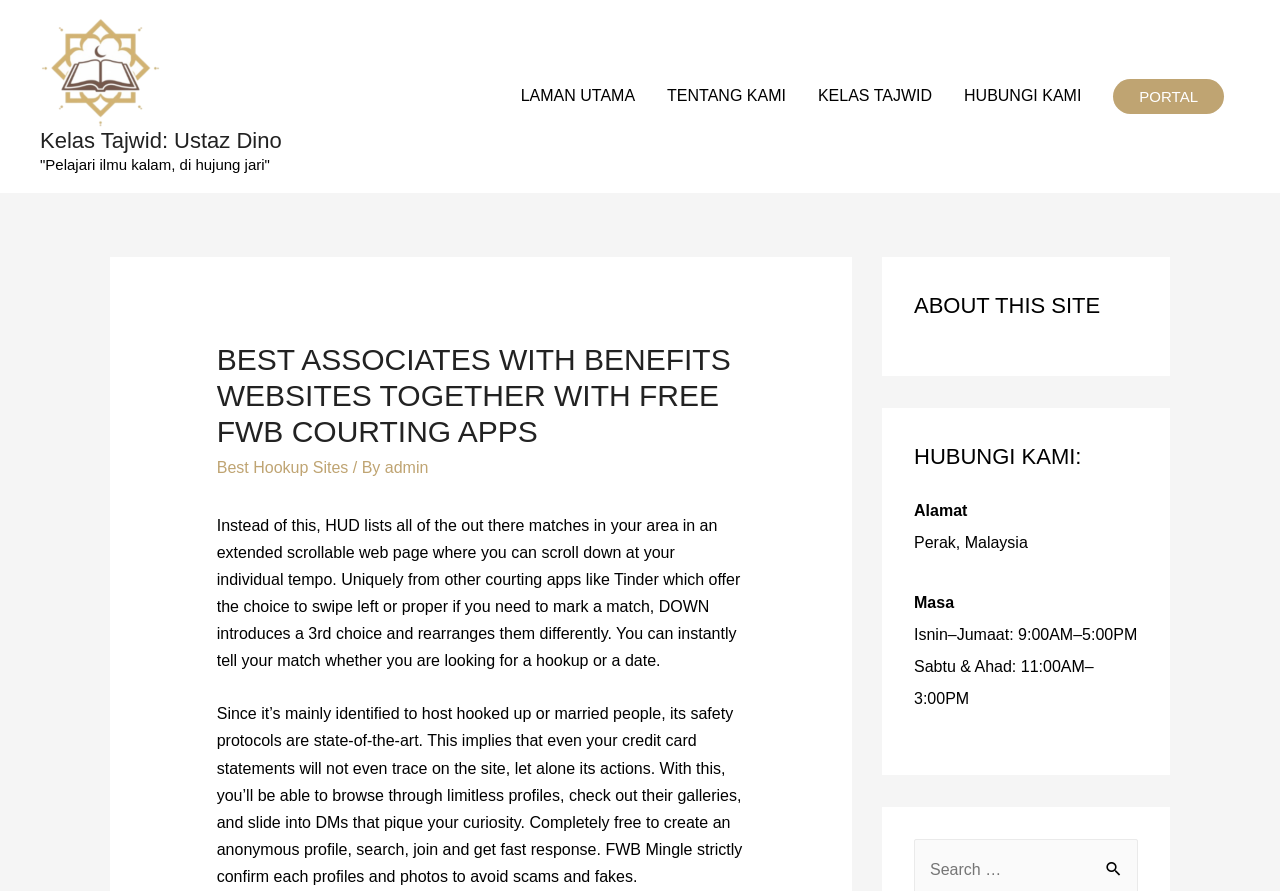What is the purpose of the DOWN dating app?
Please answer the question with as much detail and depth as you can.

The webpage describes the DOWN dating app as allowing users to instantly tell their match whether they are looking for a hookup or a date. This implies that the purpose of the app is to facilitate casual relationships or romantic connections.